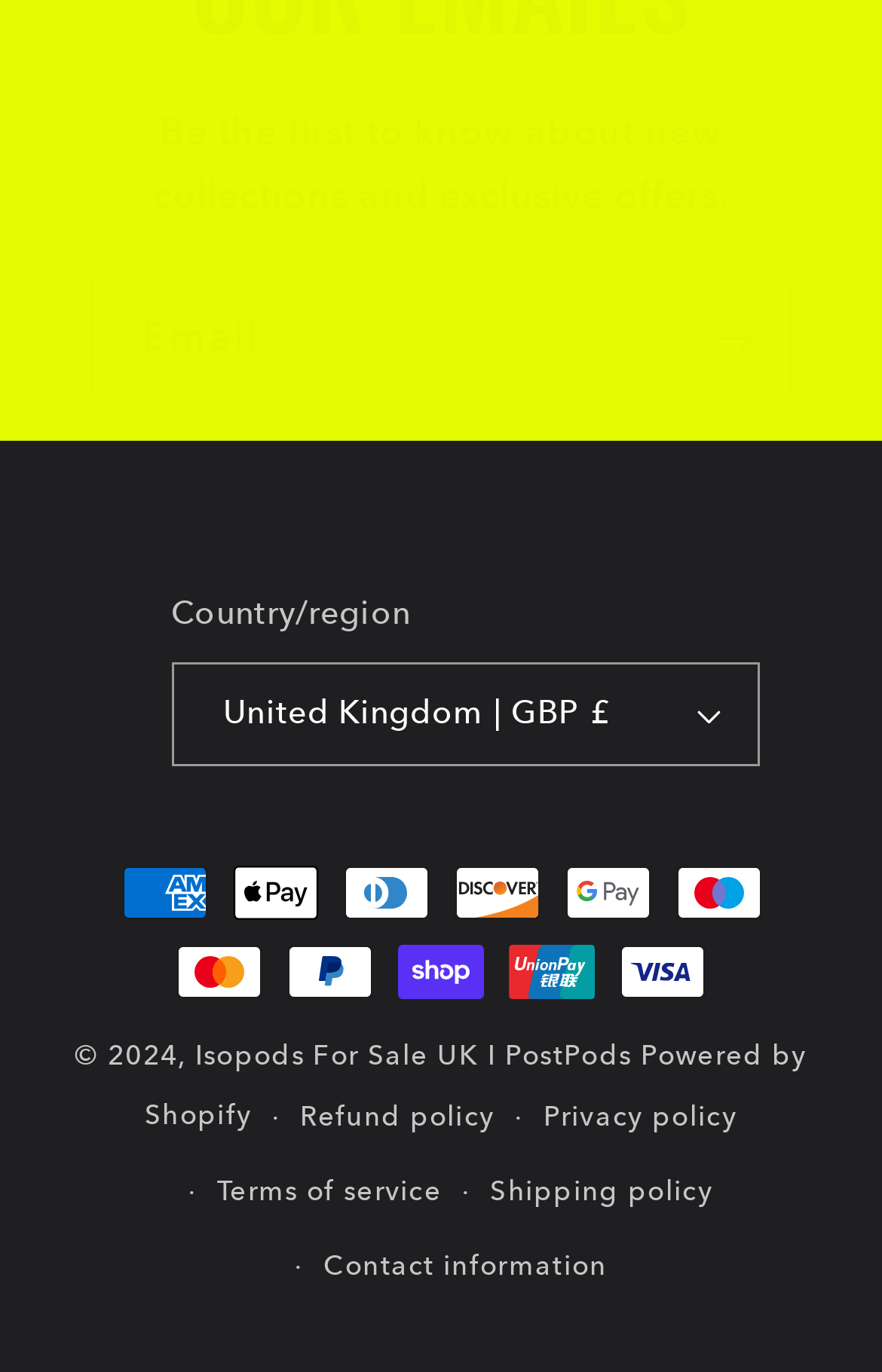Determine the bounding box coordinates of the clickable region to follow the instruction: "view Artwork page".

None